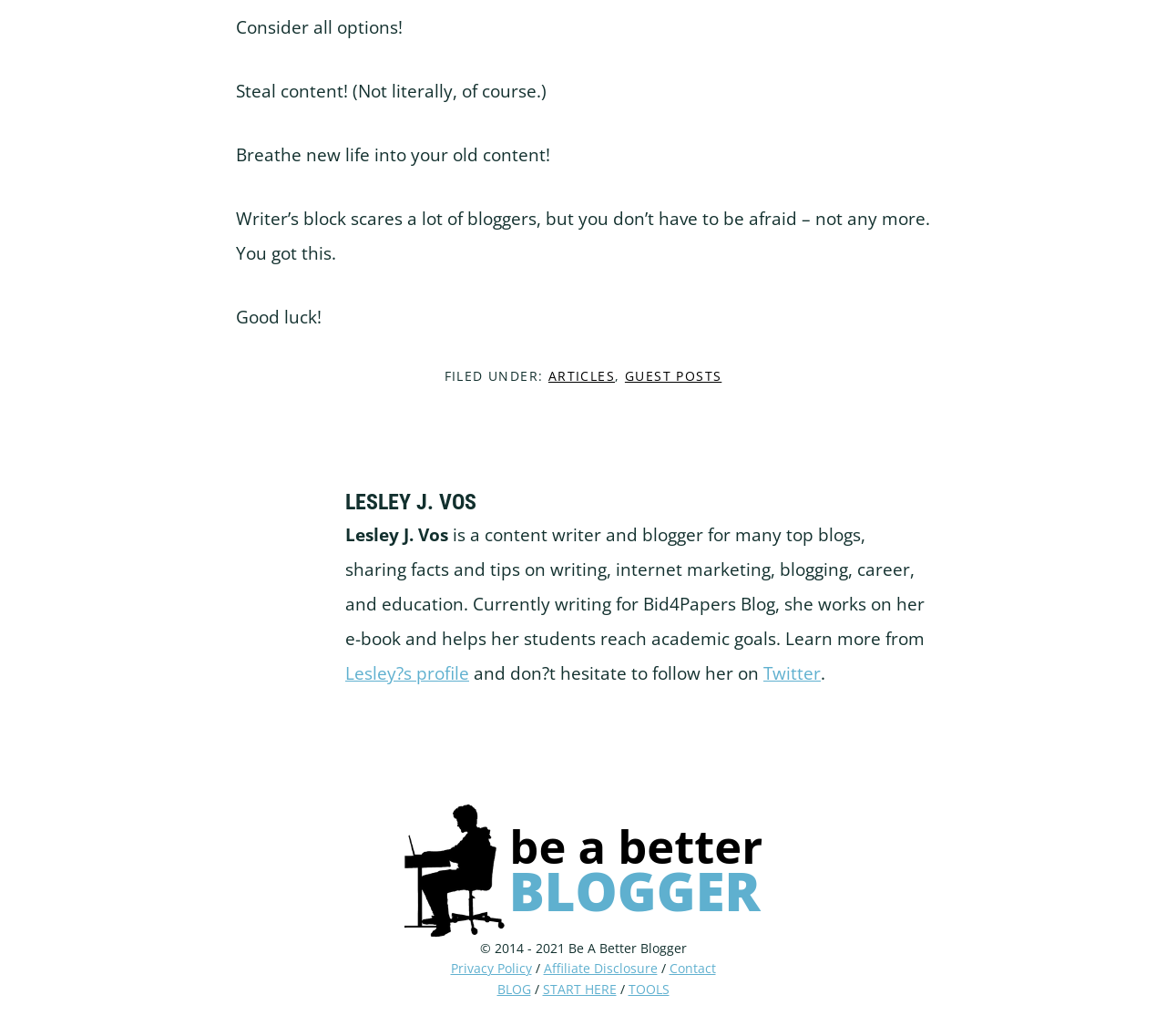Utilize the details in the image to give a detailed response to the question: What social media platform can you follow the blogger on?

The social media platform is mentioned in the text 'and don’t hesitate to follow her on Twitter' which suggests that you can follow the blogger on Twitter.